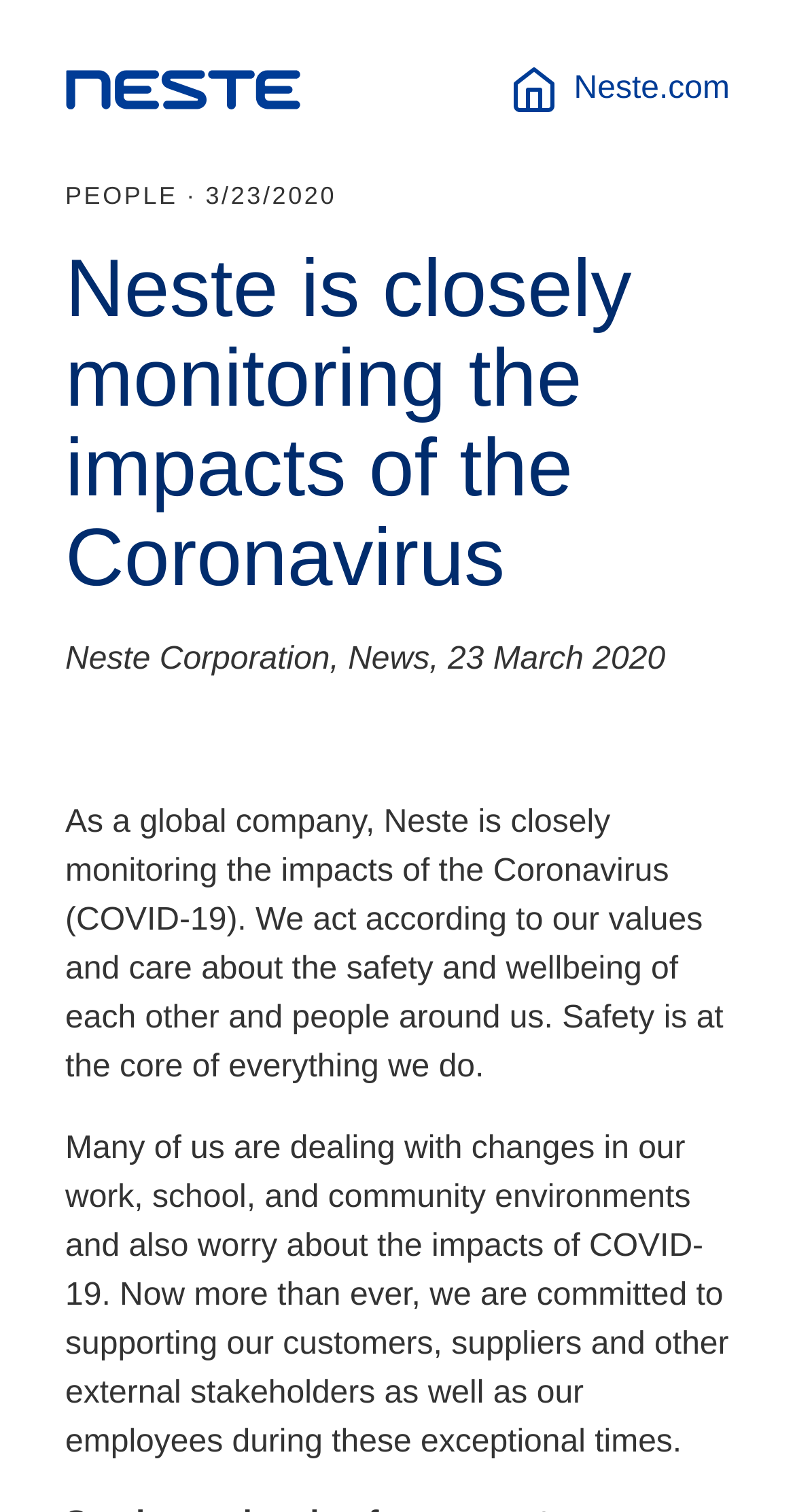What is the date of the news article?
Using the image as a reference, give a one-word or short phrase answer.

23 March 2020